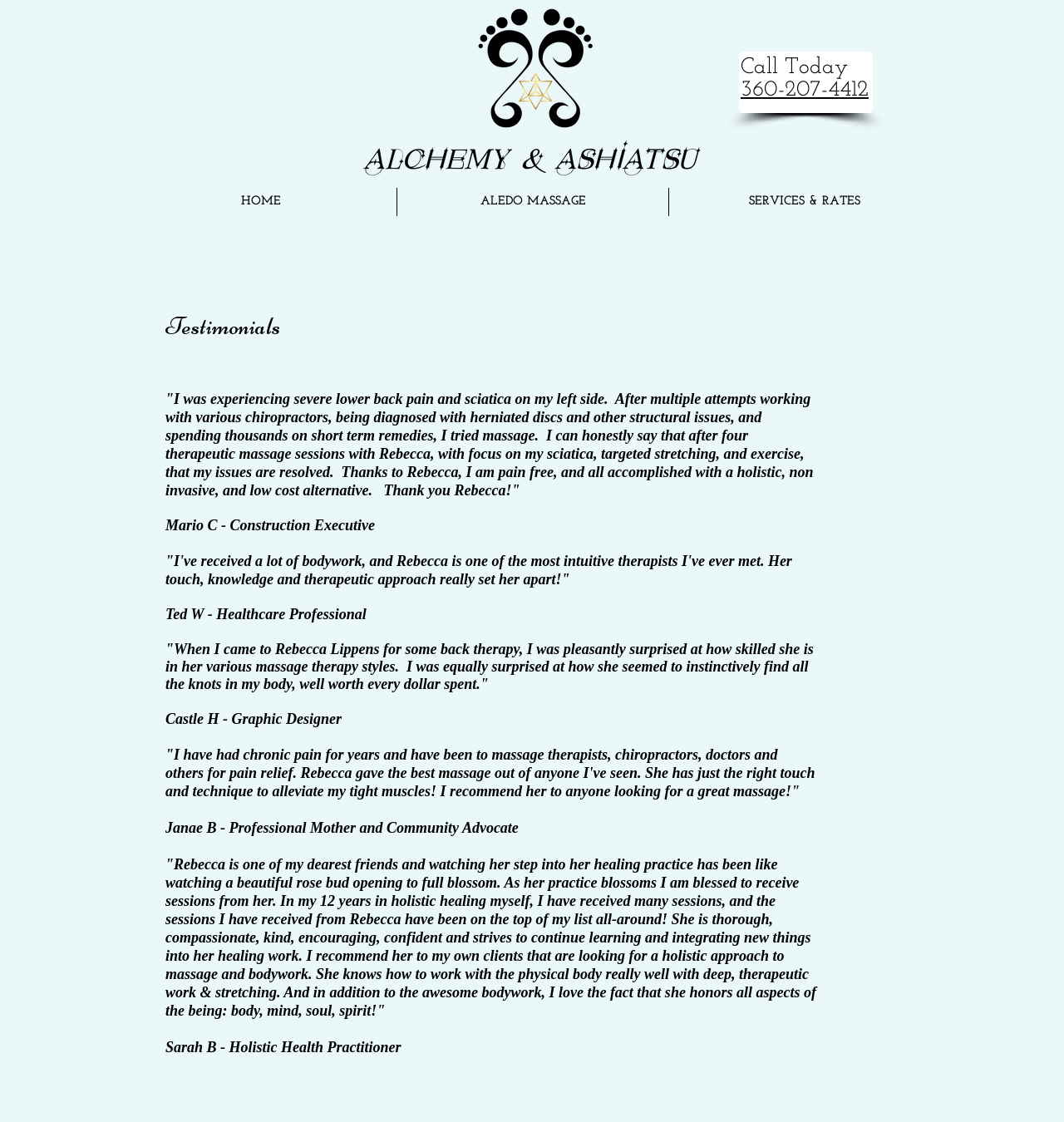Illustrate the webpage with a detailed description.

The webpage is about a massage therapist, Rebecca, who offers deep tissue massage services in Fort Worth. At the top of the page, there is a logo image and a heading that reads "Call Today" with a phone number "360-207-4412" next to it. Below the logo, there is a navigation menu with links to "HOME", "ALEDO MASSAGE", and "SERVICES & RATES".

The main content of the page is dedicated to showcasing testimonials from satisfied clients. There are six testimonials in total, each with a heading that contains the client's quote, followed by a static text element that displays the client's name and profession. The testimonials are arranged vertically, with each one positioned below the previous one.

The first testimonial is from Mario C, a construction executive, who praises Rebecca's therapeutic massage sessions for resolving his lower back pain and sciatica issues. The second testimonial is from Ted W, a healthcare professional, who commends Rebecca's intuitive approach and therapeutic skills. The third testimonial is from Castle H, a graphic designer, who appreciates Rebecca's ability to find and alleviate knots in his body.

The fourth testimonial is from Janae B, a professional mother and community advocate, who recommends Rebecca's massage services to anyone looking for pain relief. The fifth testimonial is from Sarah B, a holistic health practitioner, who praises Rebecca's thorough, compassionate, and confident approach to massage and bodywork.

Overall, the webpage is designed to showcase Rebecca's expertise and the positive experiences of her clients, with the goal of attracting potential customers to her massage services.